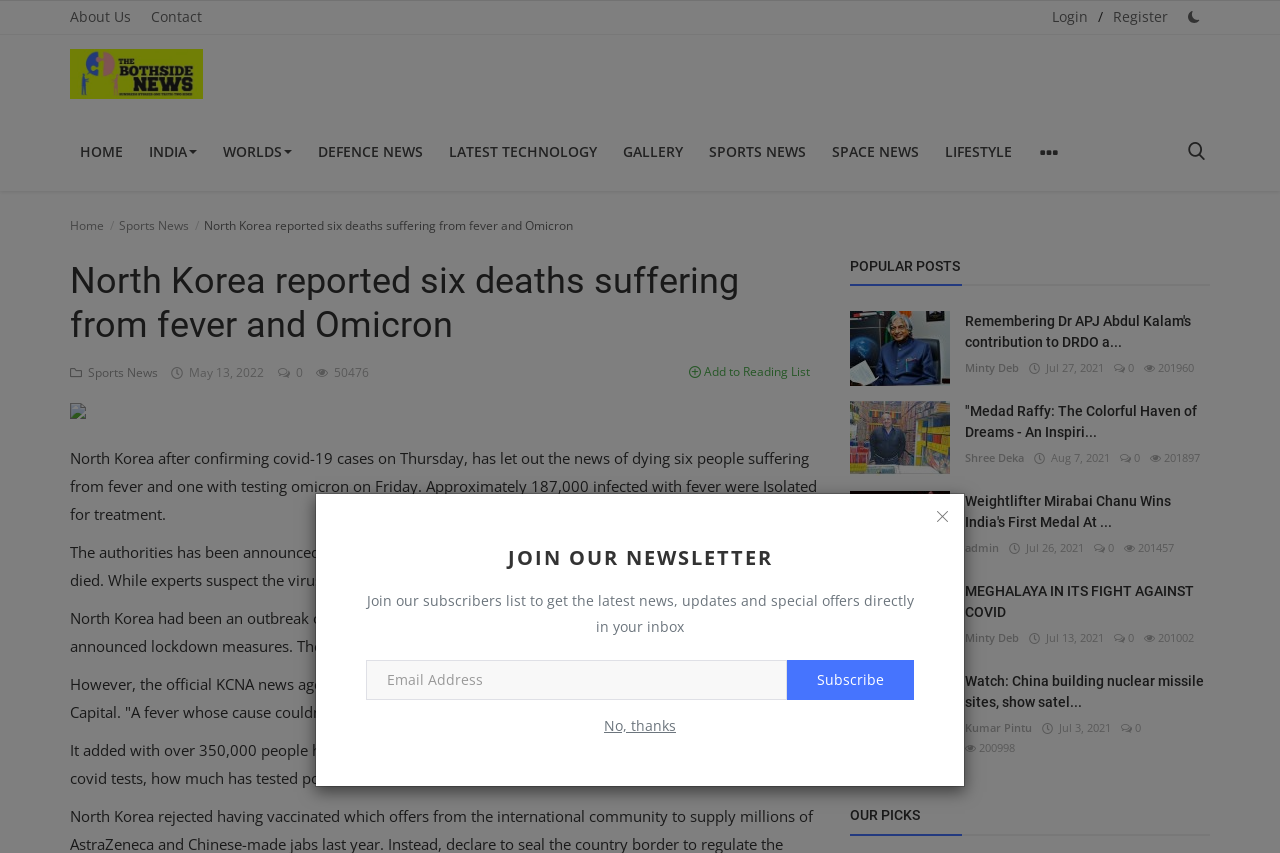Can you find the bounding box coordinates for the element to click on to achieve the instruction: "View the 'POPULAR POSTS'"?

[0.664, 0.304, 0.945, 0.336]